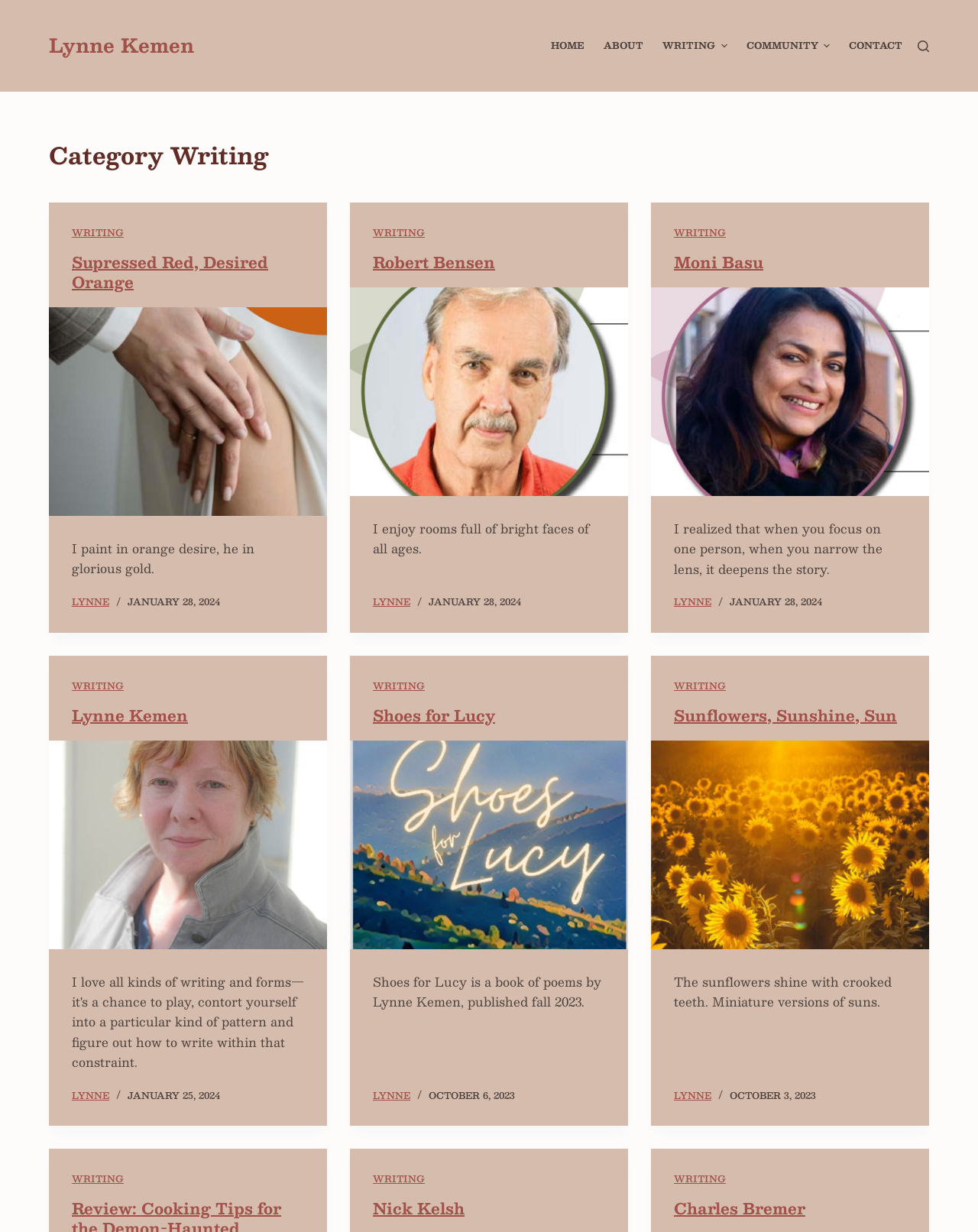Locate the bounding box coordinates of the area that needs to be clicked to fulfill the following instruction: "Read the article 'Supressed Red, Desired Orange'". The coordinates should be in the format of four float numbers between 0 and 1, namely [left, top, right, bottom].

[0.05, 0.164, 0.334, 0.514]